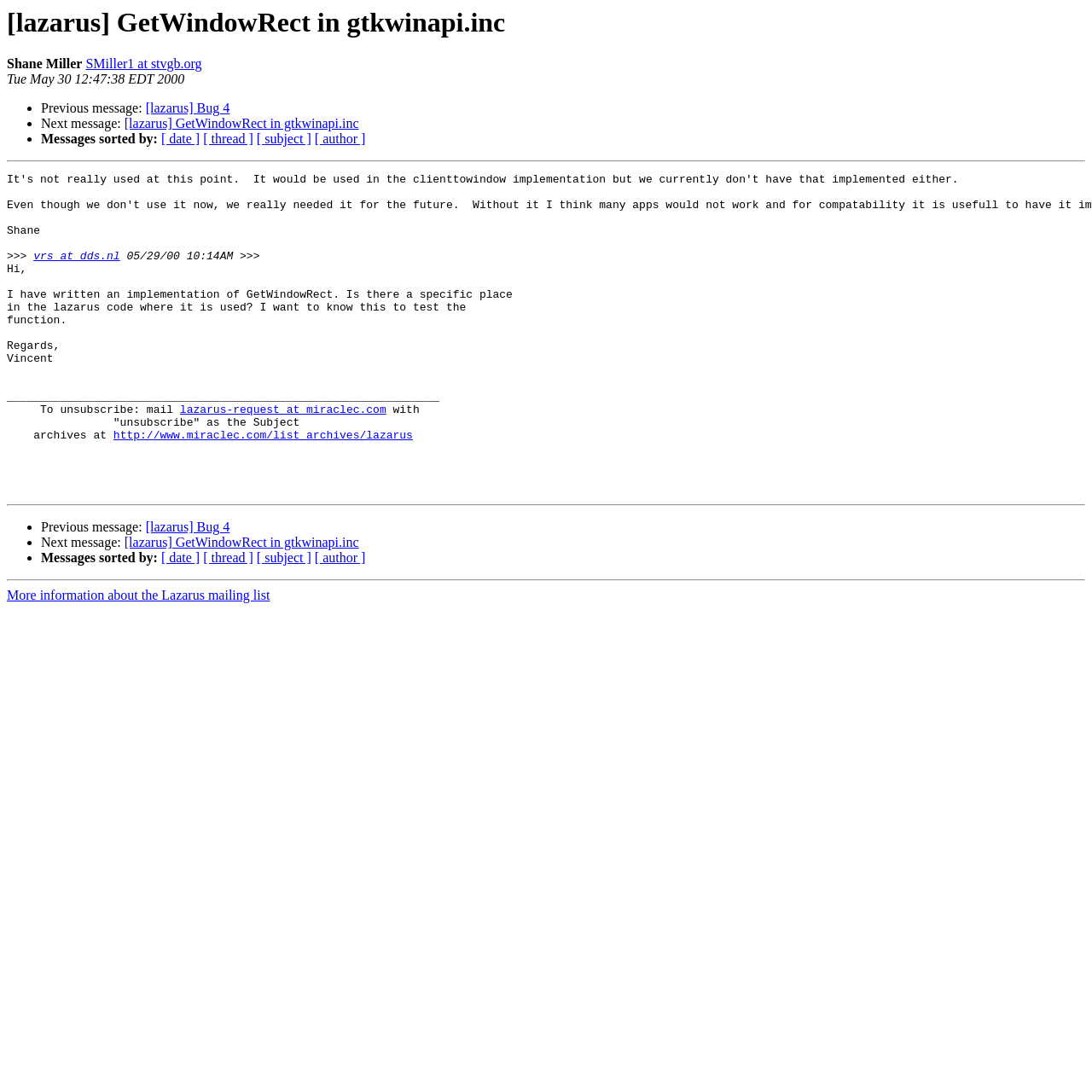Identify the bounding box coordinates of the area you need to click to perform the following instruction: "View previous message".

[0.038, 0.476, 0.133, 0.489]